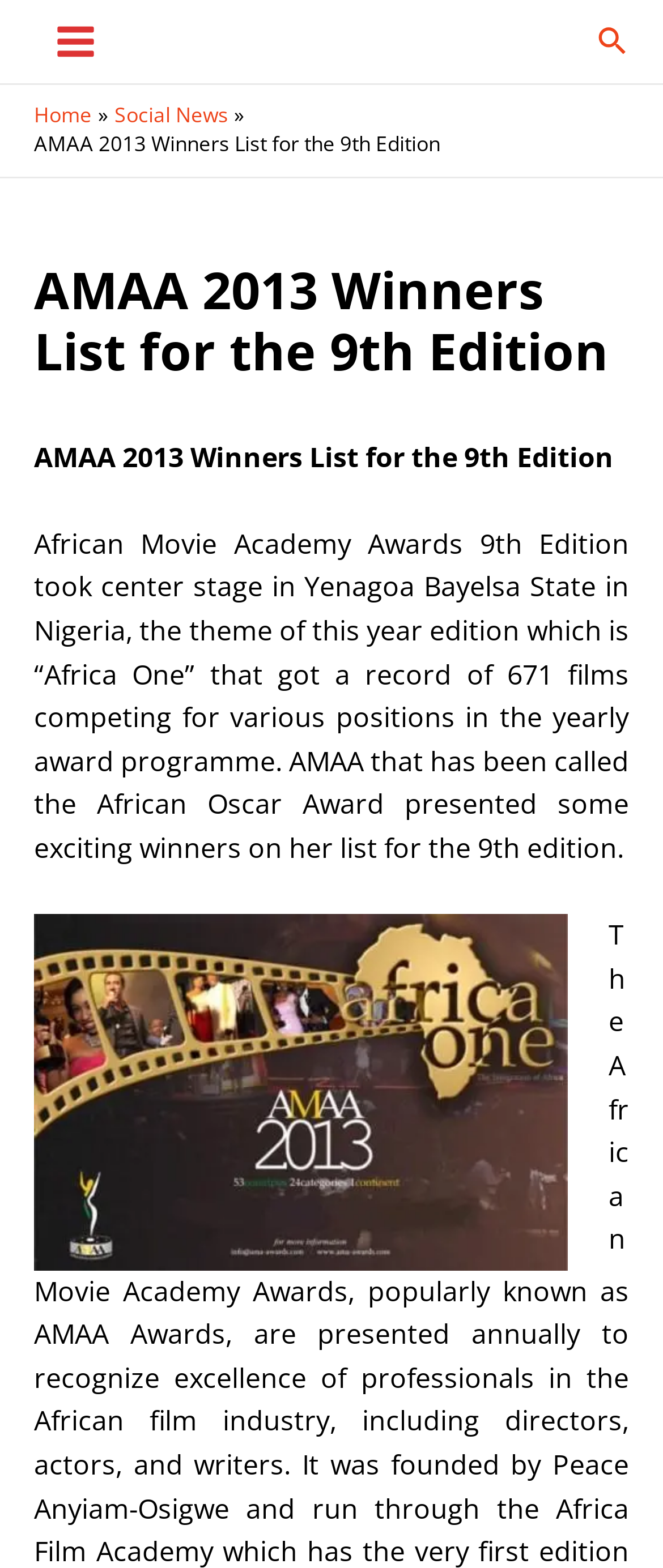What is the theme of the 9th edition of AMAA?
Look at the image and respond with a one-word or short-phrase answer.

Africa One